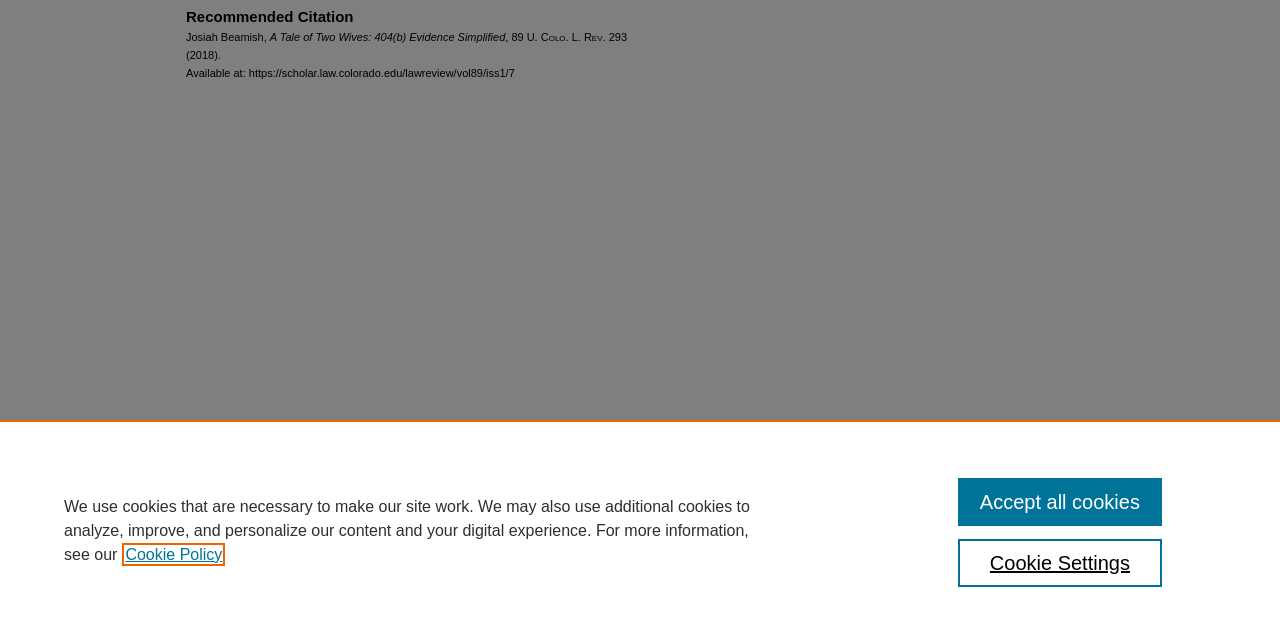Determine the bounding box coordinates for the UI element matching this description: "Elsevier - Digital Commons".

[0.695, 0.878, 0.883, 1.0]